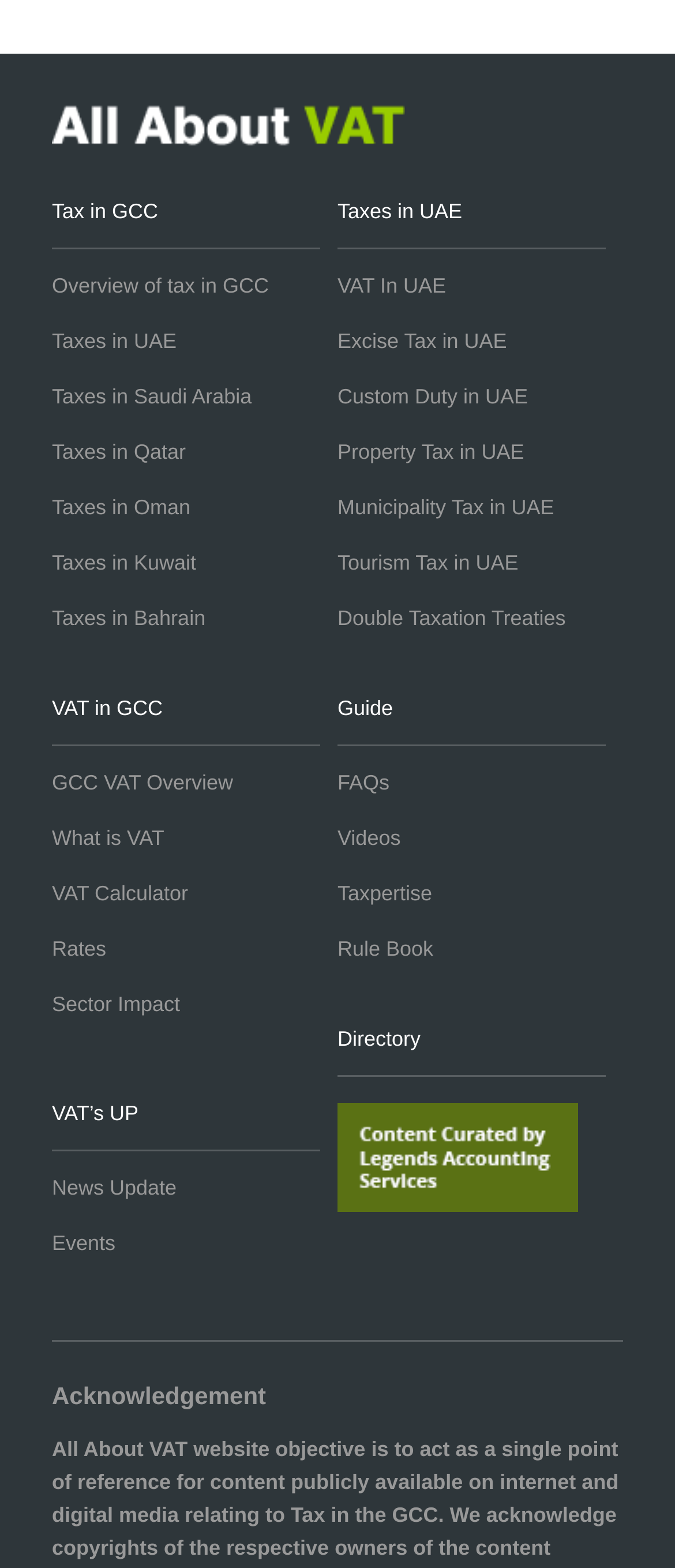What is the last section listed on the webpage?
Analyze the image and deliver a detailed answer to the question.

I looked at the last element on the webpage and found that it is a heading element with the text 'Acknowledgement'.